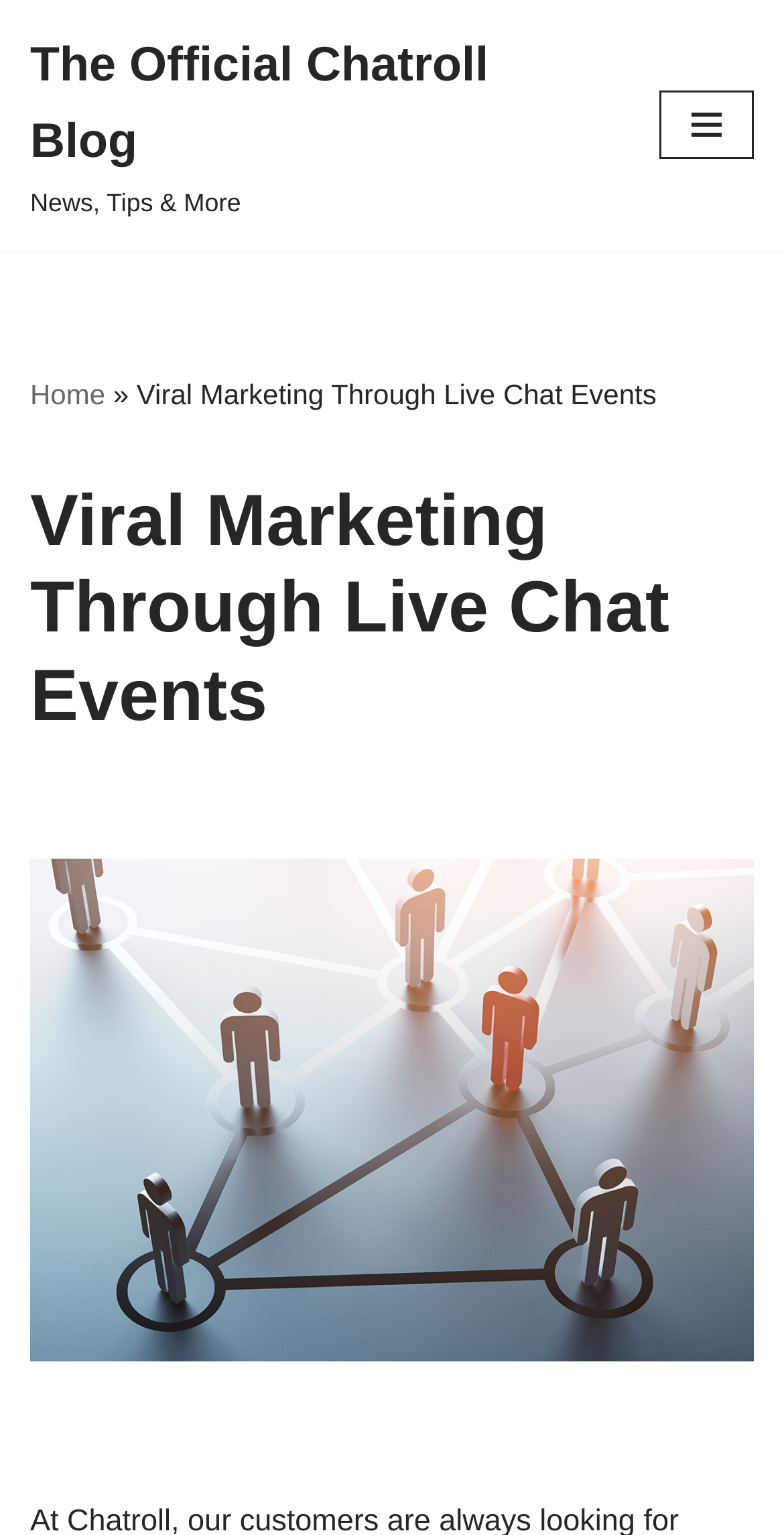Respond with a single word or phrase to the following question:
How can users navigate the website?

Navigation Menu